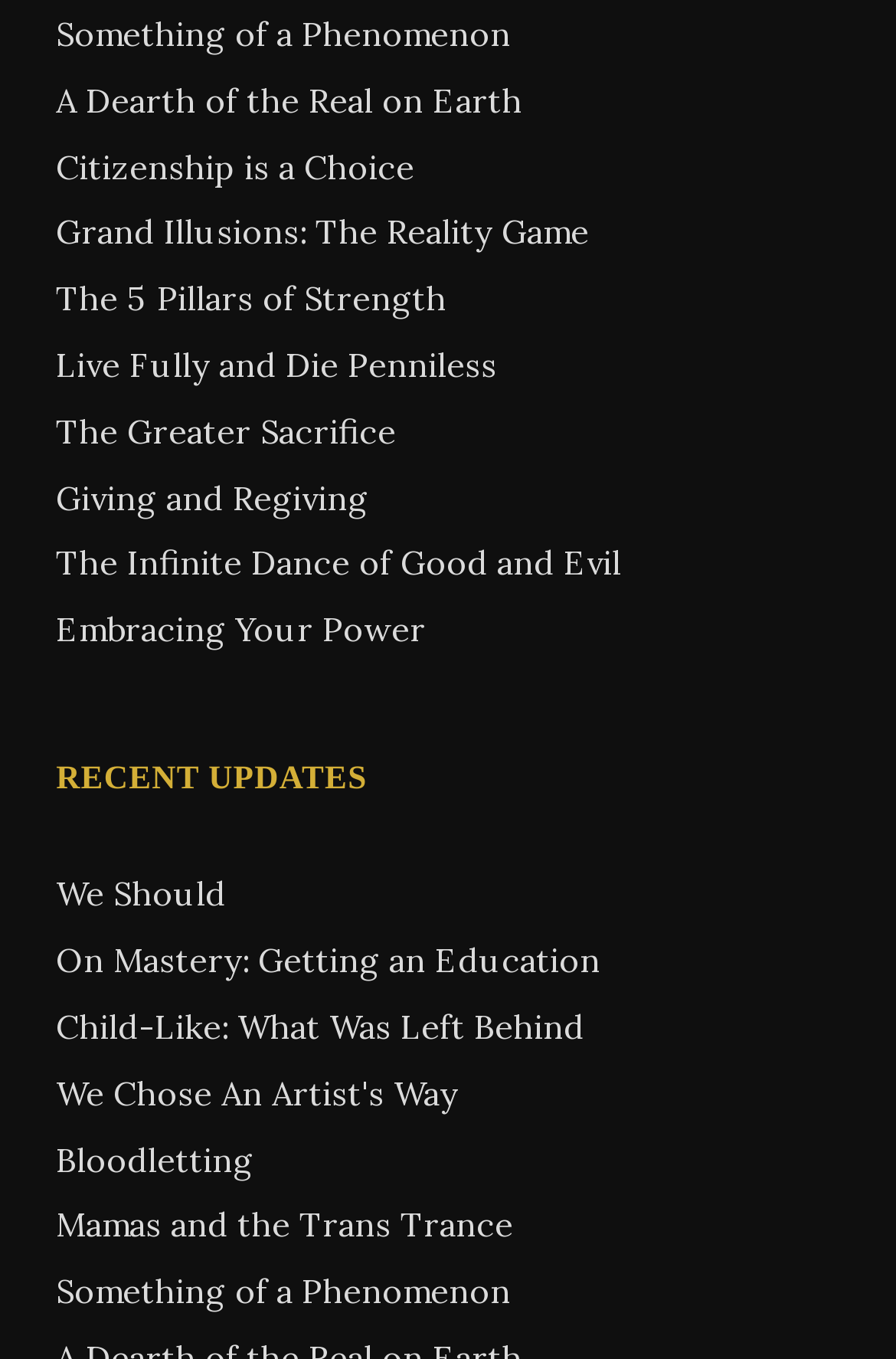Determine the bounding box coordinates of the element's region needed to click to follow the instruction: "explore 'Mamas and the Trans Trance'". Provide these coordinates as four float numbers between 0 and 1, formatted as [left, top, right, bottom].

[0.062, 0.887, 0.573, 0.917]